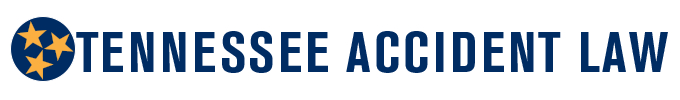What is the color of the font used for the text 'TENNESSEE ACCIDENT LAW'?
Please interpret the details in the image and answer the question thoroughly.

The caption explicitly states that the text 'TENNESSEE ACCIDENT LAW' is displayed boldly in a deep navy blue font, emphasizing the firm's focus on legal representation related to accident cases within Tennessee.